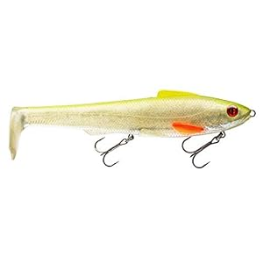What is the length of the fishing lure?
Refer to the image and offer an in-depth and detailed answer to the question.

The caption specifically mentions that the fishing lure is 25cm in length, which is stated in the product name 'Daiwa – Soft Lure Prorex Hollow Lunker Ghost Lime 25cm'.